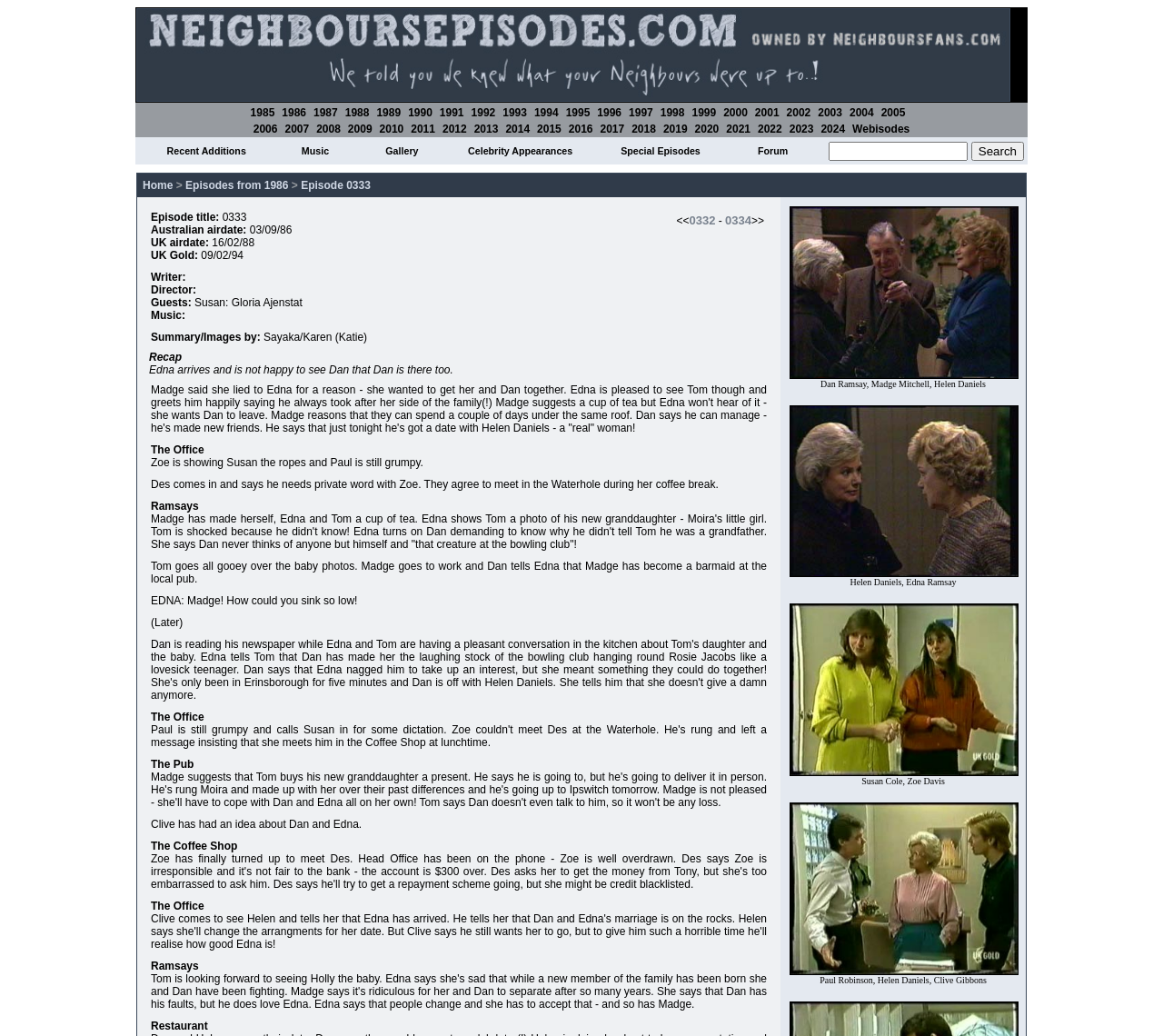What type of content is available in the 'Gallery' section?
Can you give a detailed and elaborate answer to the question?

I inferred the type of content available in the 'Gallery' section by looking at the name of the section, which suggests that it contains a collection of images.